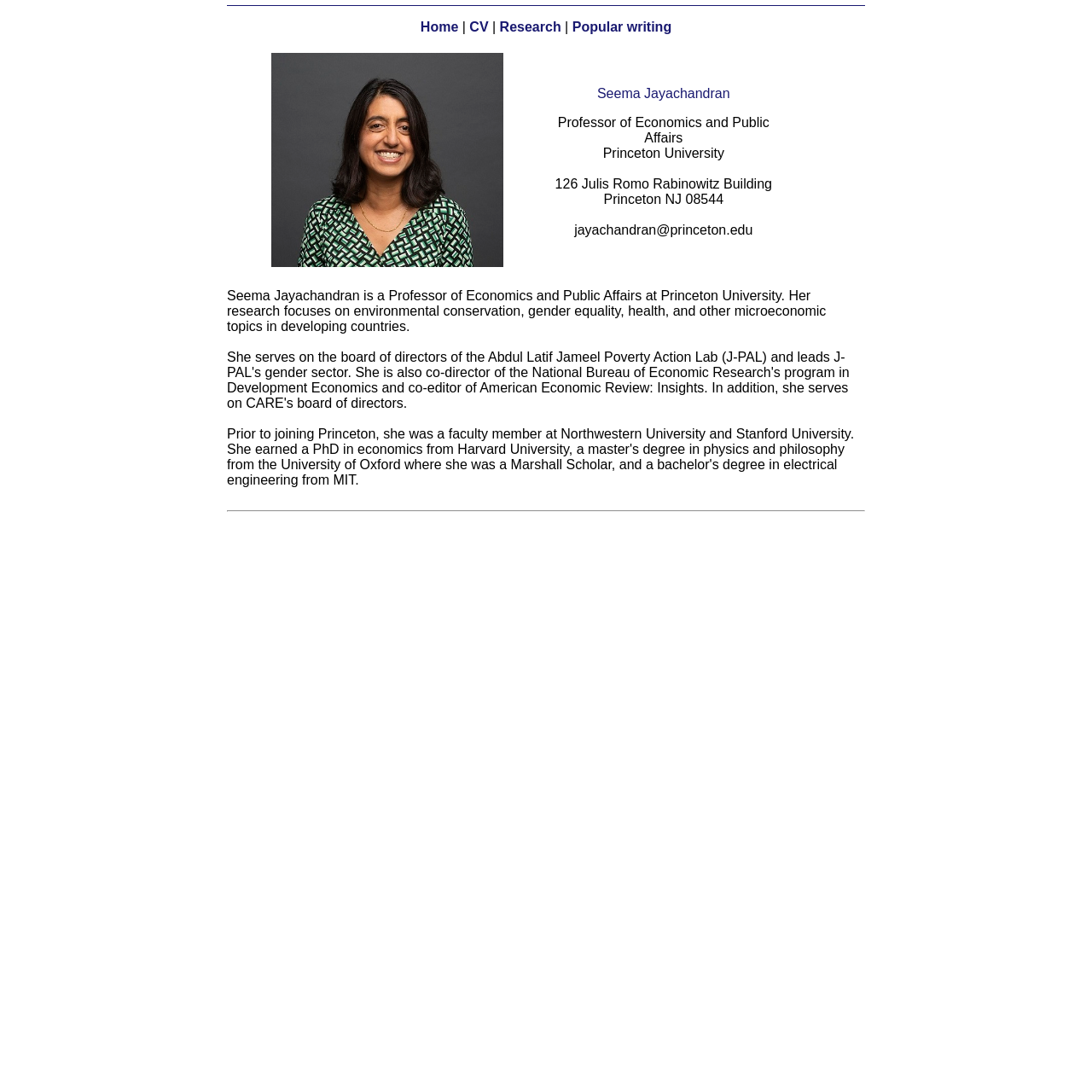Give a one-word or short-phrase answer to the following question: 
What is the topic of Seema Jayachandran's research?

Environmental conservation